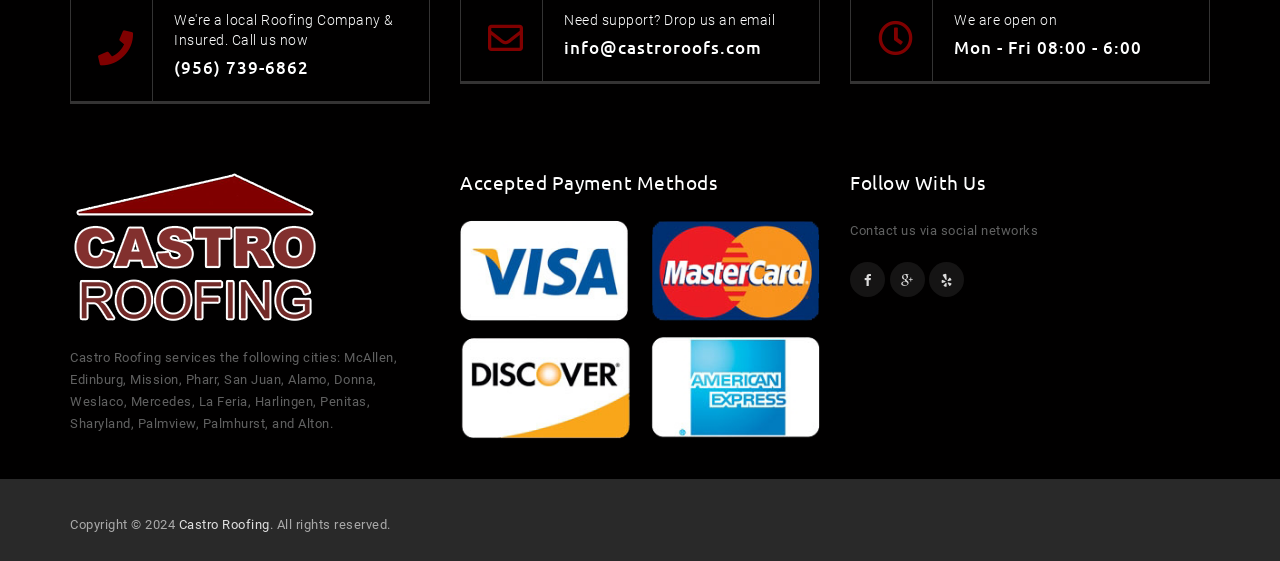Please specify the bounding box coordinates in the format (top-left x, top-left y, bottom-right x, bottom-right y), with values ranging from 0 to 1. Identify the bounding box for the UI component described as follows: Castro Roofing

[0.139, 0.921, 0.211, 0.947]